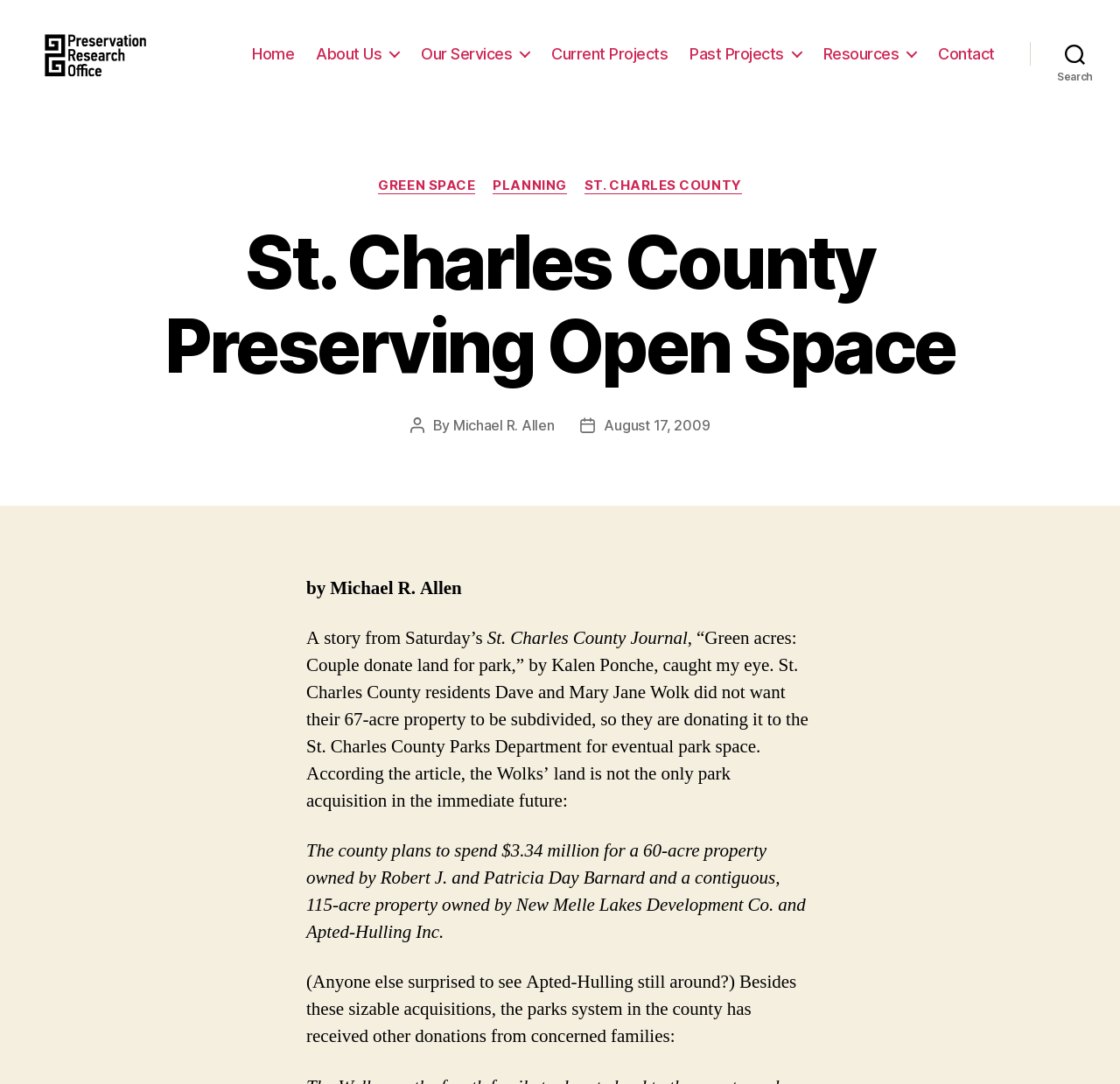Please identify the bounding box coordinates of the clickable region that I should interact with to perform the following instruction: "Learn more about GREEN SPACE". The coordinates should be expressed as four float numbers between 0 and 1, i.e., [left, top, right, bottom].

[0.338, 0.182, 0.425, 0.198]